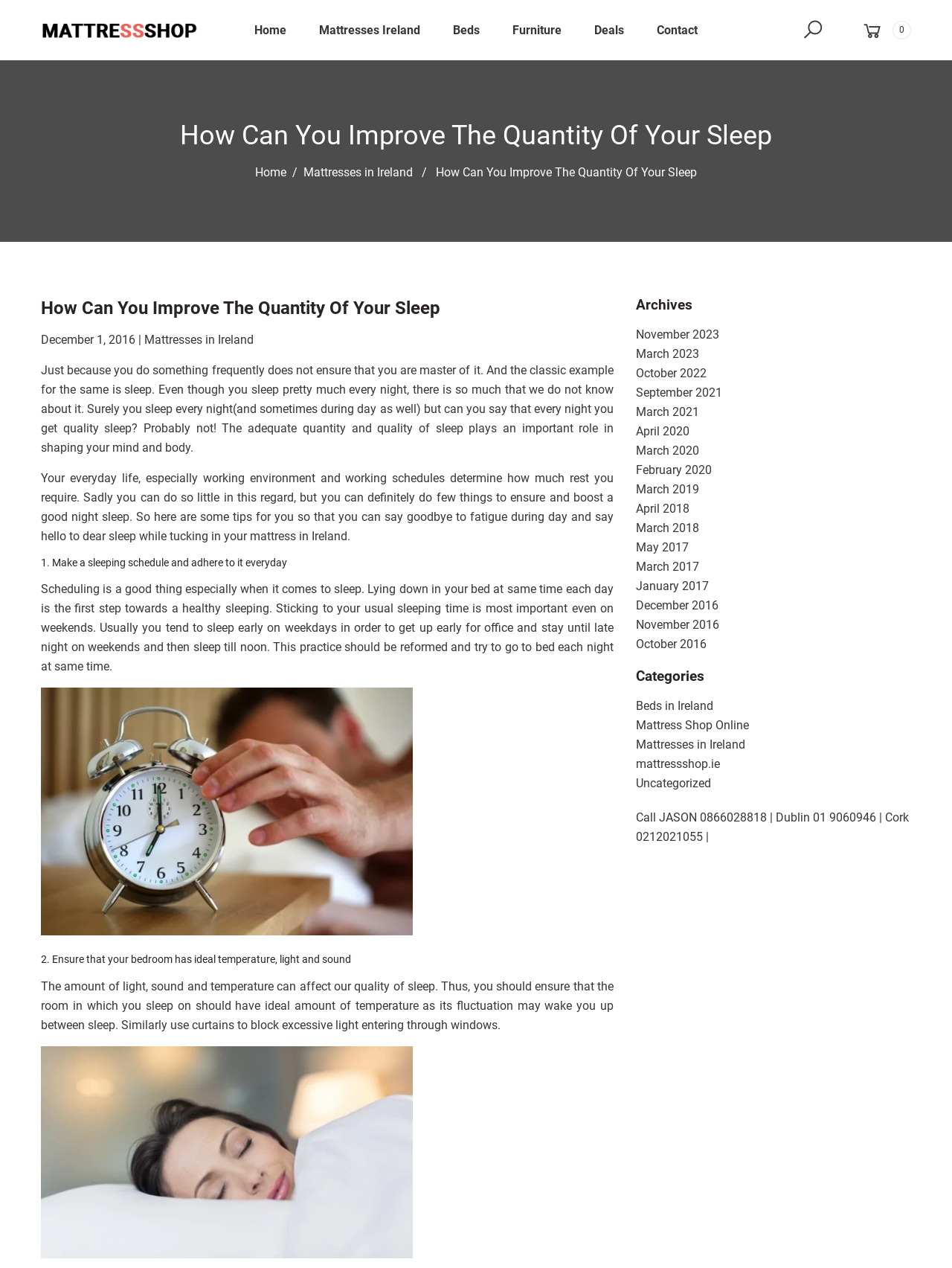How many images are there in the article?
Look at the webpage screenshot and answer the question with a detailed explanation.

By scanning the article, we can see that there are two images, one labeled 'Sleep Schedule' and the other labeled 'Mattress in Ireland'.